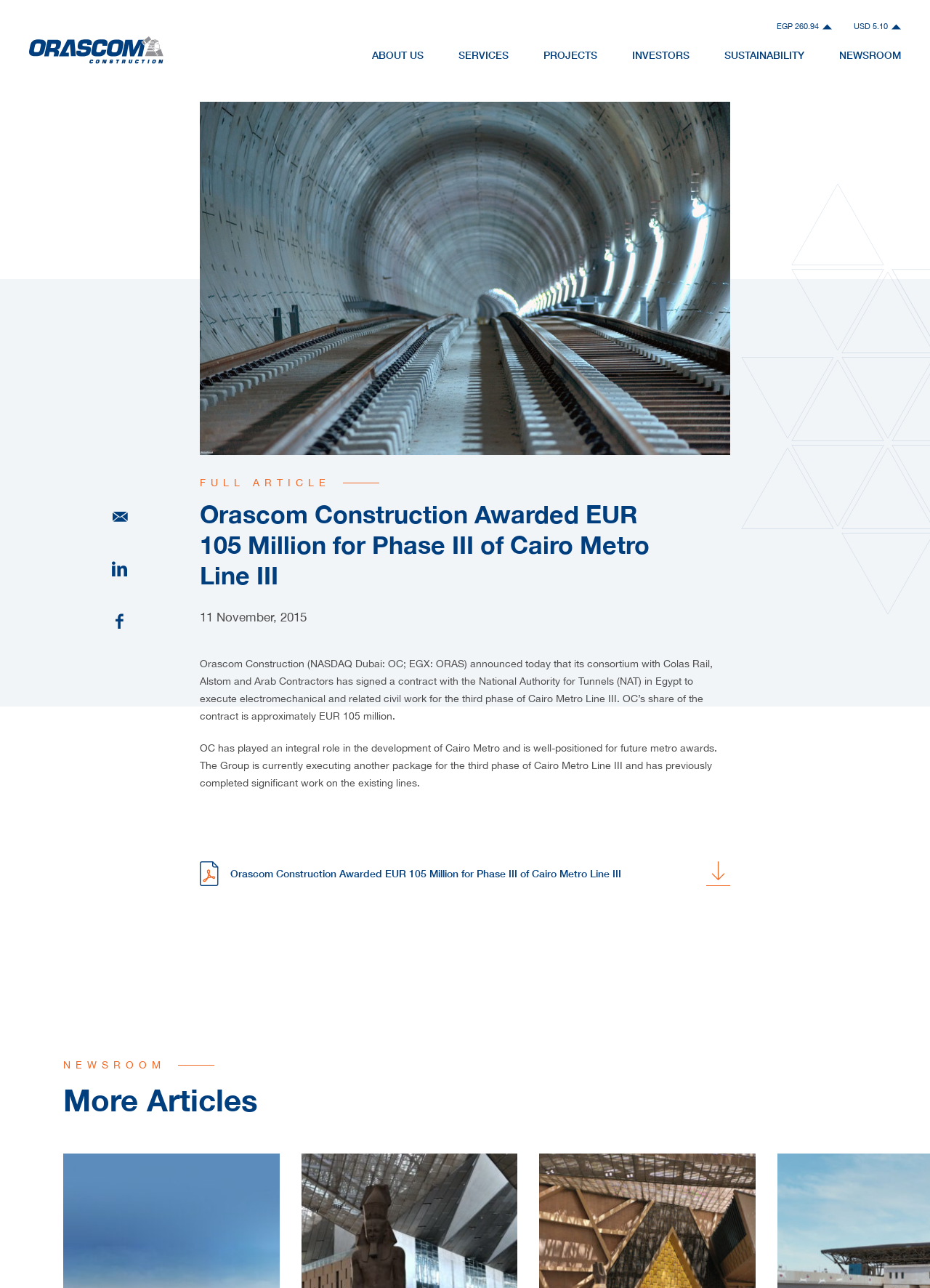Identify the bounding box coordinates of the region I need to click to complete this instruction: "View the FULL ARTICLE".

[0.215, 0.368, 0.785, 0.382]